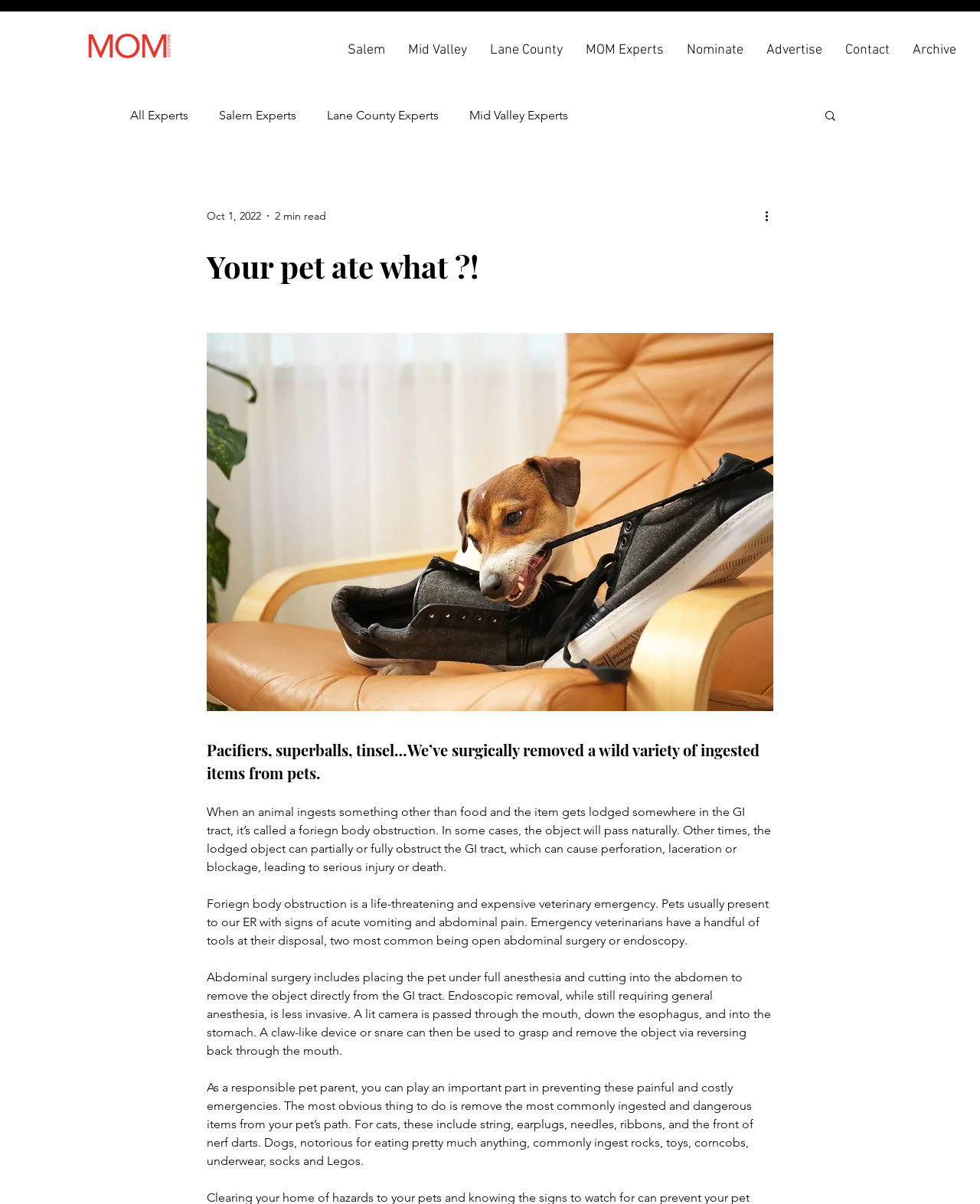What is the date of the article?
Deliver a detailed and extensive answer to the question.

The date of the article is mentioned as 'Oct 1, 2022' in the generic element with the bounding box coordinates [0.211, 0.173, 0.266, 0.185].